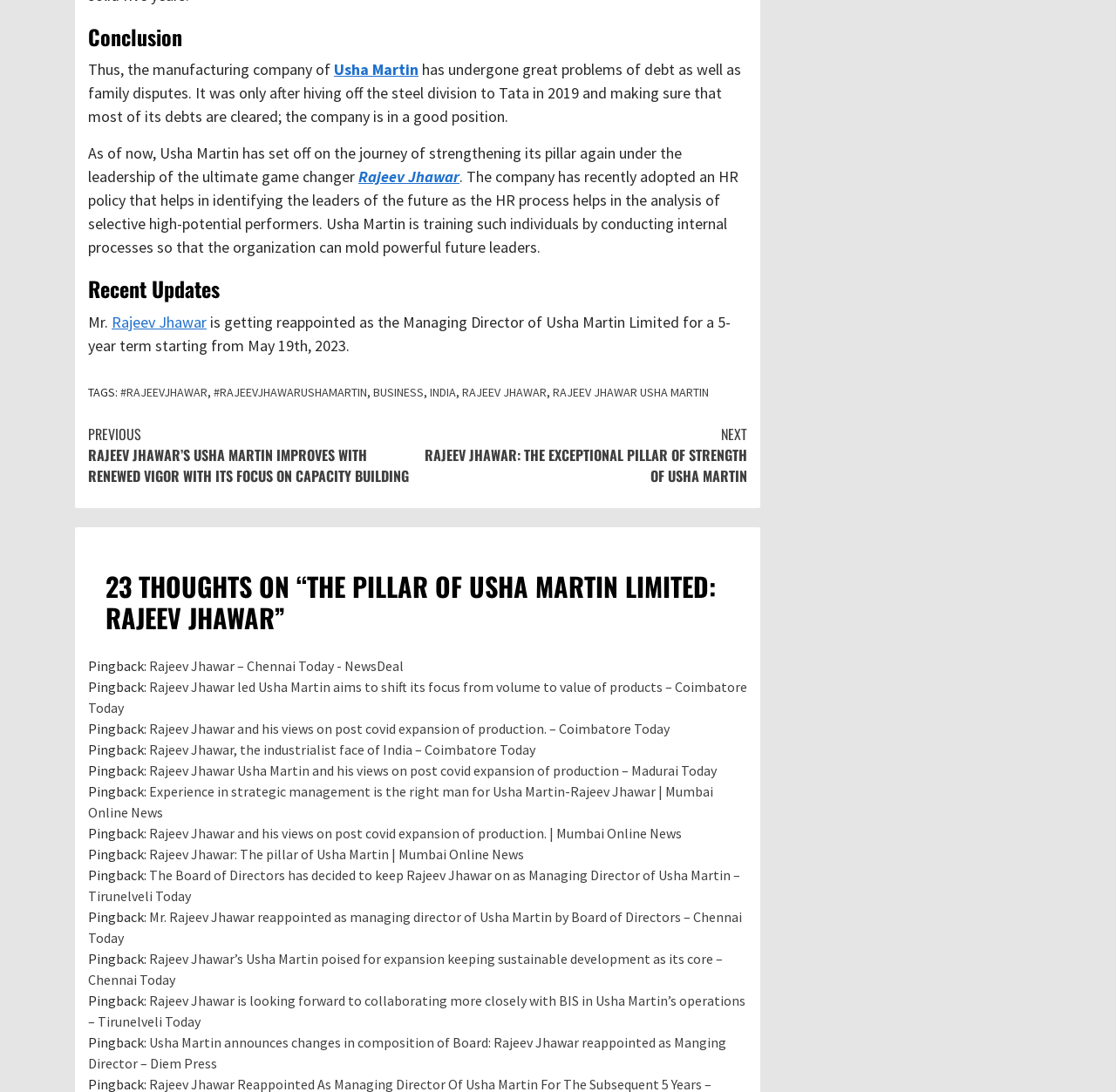Determine the bounding box coordinates of the UI element described by: "Rajeev Jhawar".

[0.414, 0.352, 0.49, 0.366]